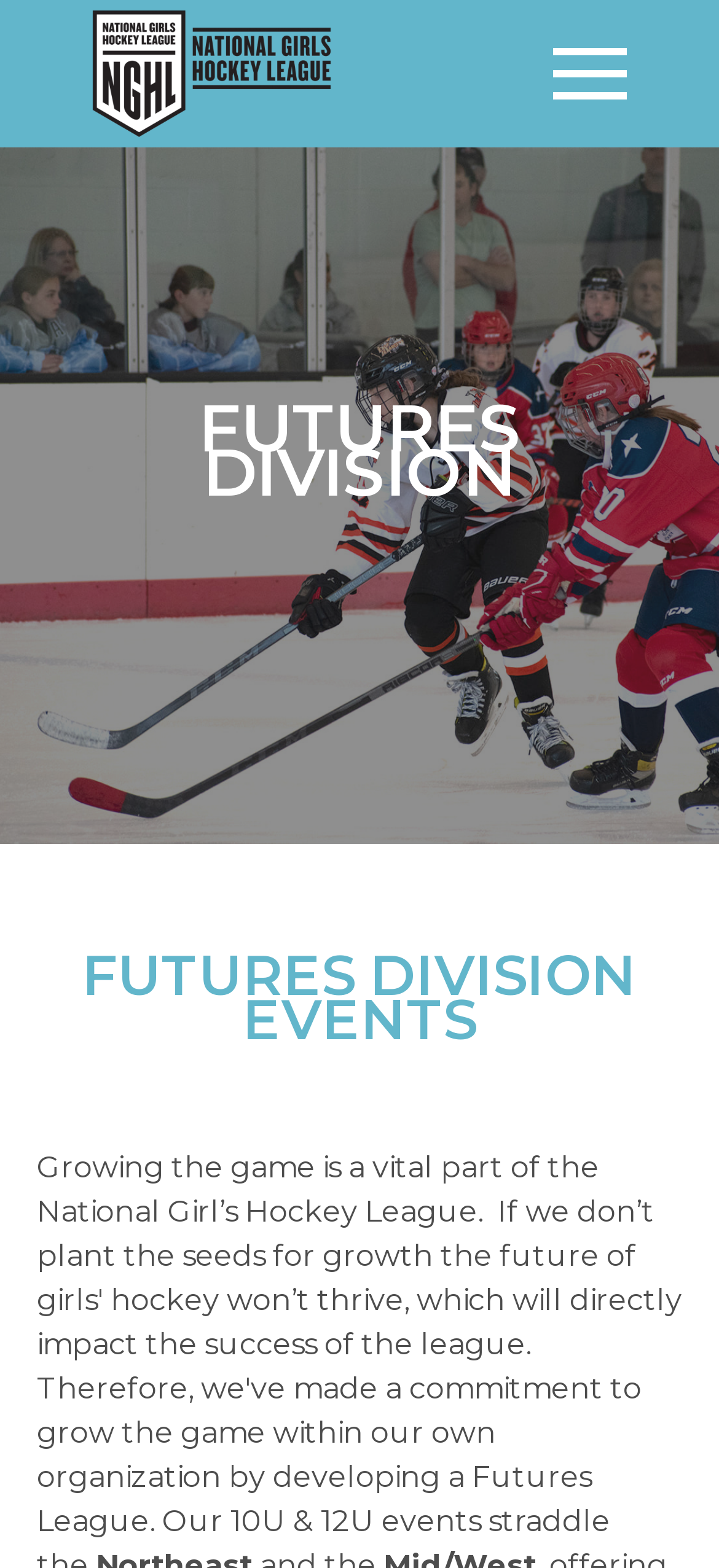Please find the bounding box coordinates (top-left x, top-left y, bottom-right x, bottom-right y) in the screenshot for the UI element described as follows: alt="NGHL"

[0.077, 0.0, 0.512, 0.093]